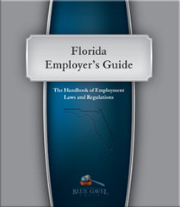What is the background color of the cover?
Look at the webpage screenshot and answer the question with a detailed explanation.

The cover features a visually appealing design, with the outline of the state of Florida in a lighter shade against a deep blue background, which provides a clear contrast and makes the title and subtitle stand out.